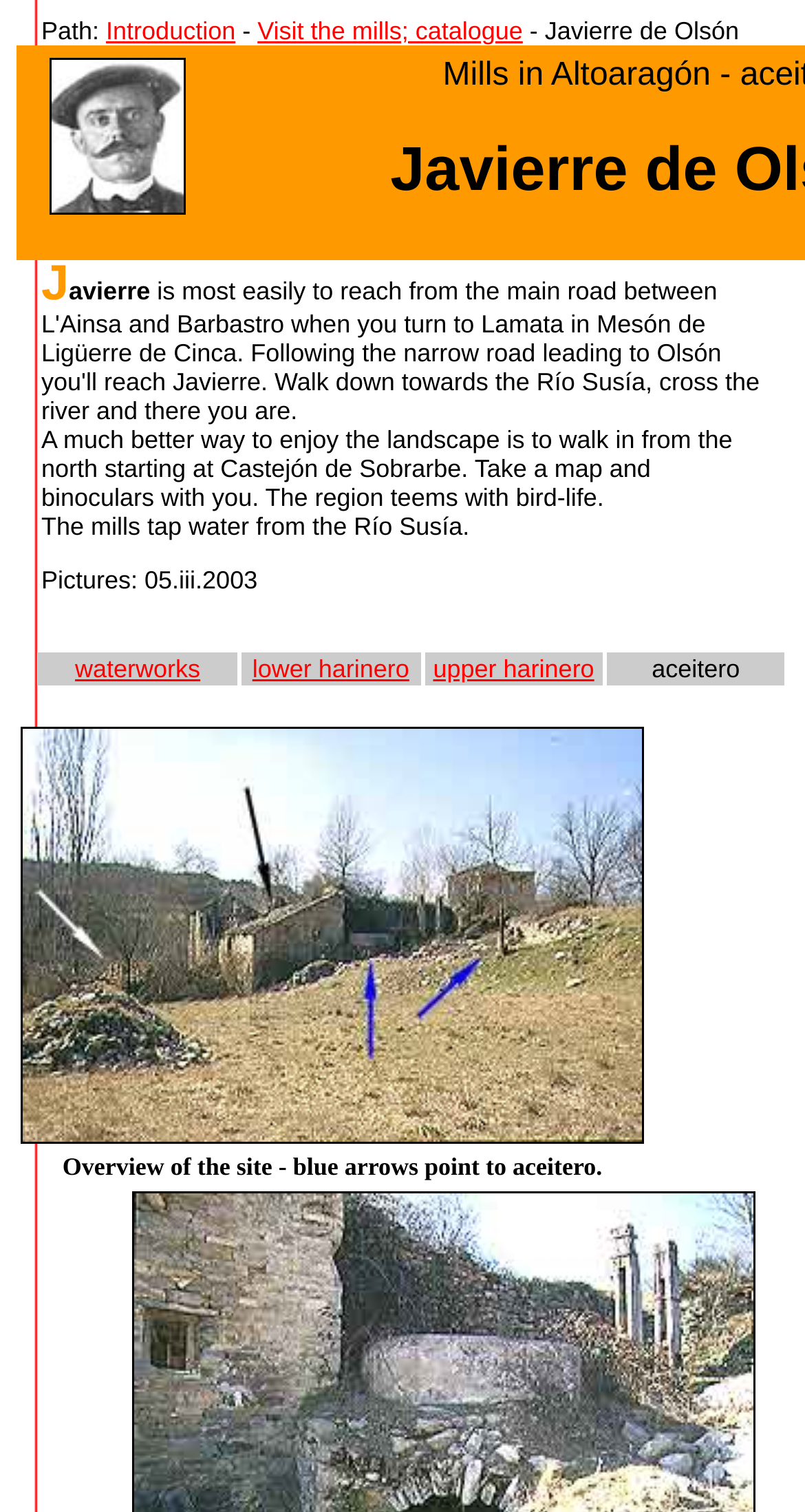Identify the headline of the webpage and generate its text content.

Javierre de Olsón